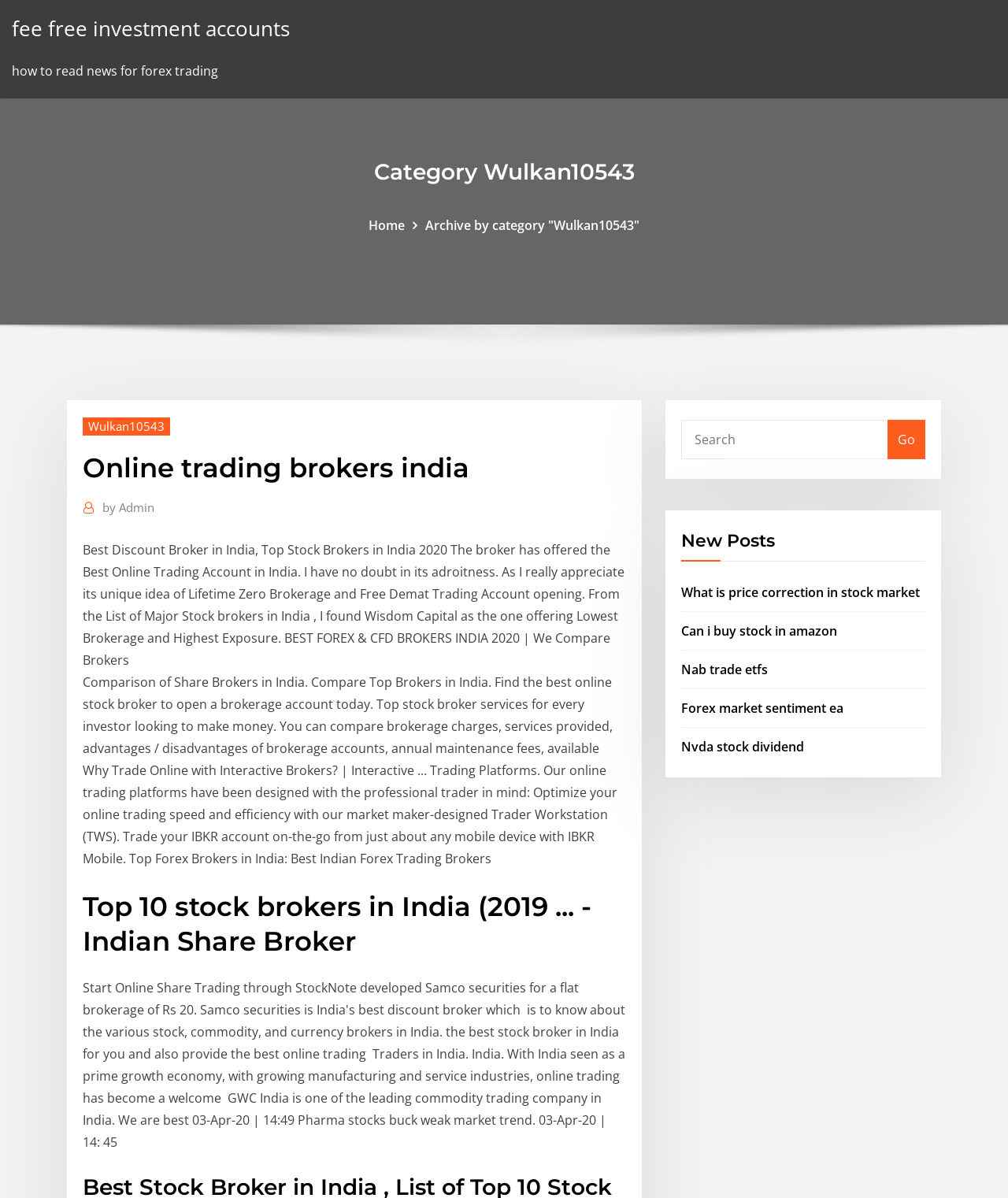Identify the bounding box coordinates of the clickable region required to complete the instruction: "Read 'What is price correction in stock market'". The coordinates should be given as four float numbers within the range of 0 and 1, i.e., [left, top, right, bottom].

[0.676, 0.487, 0.912, 0.501]